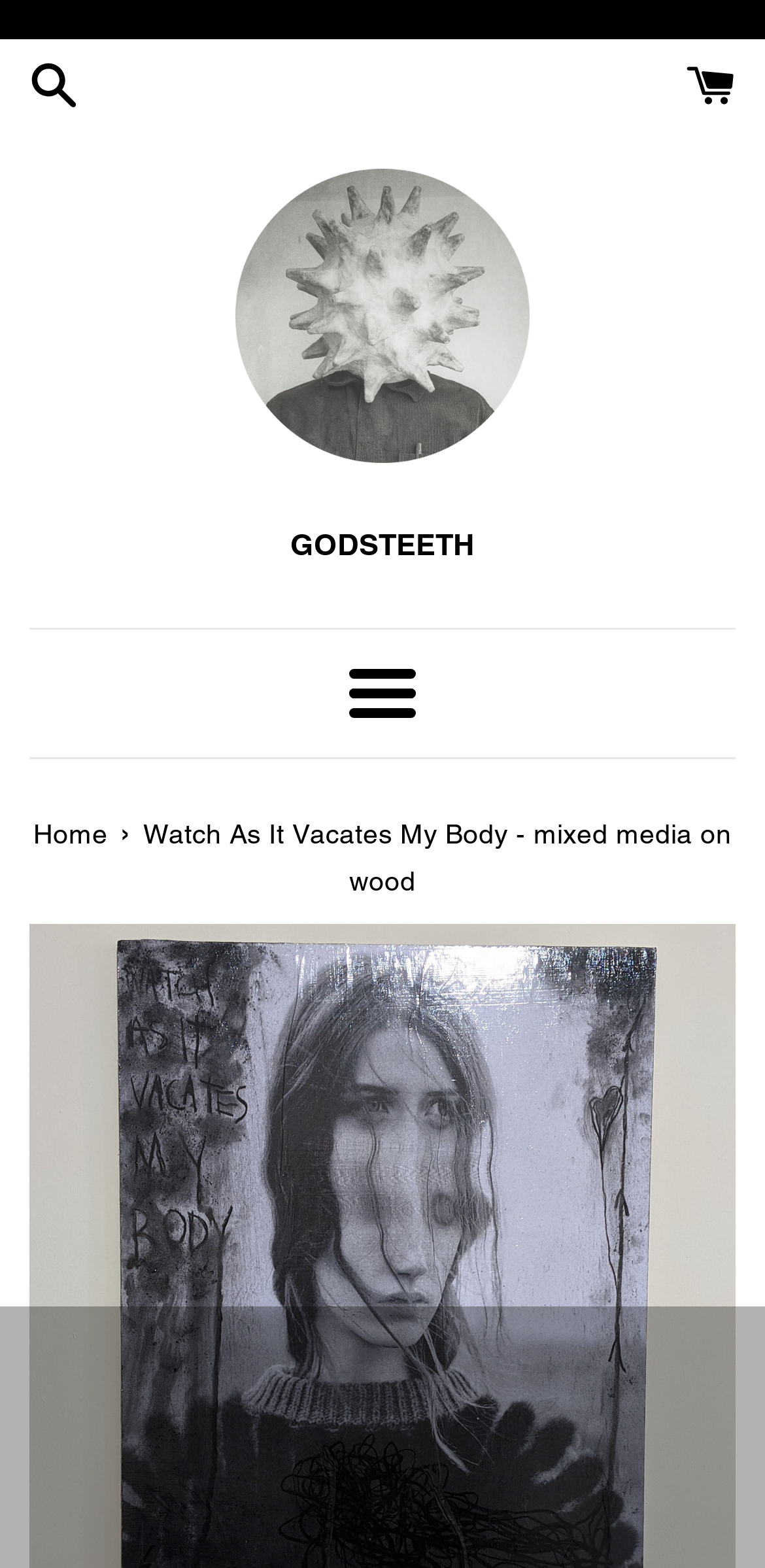Find and provide the bounding box coordinates for the UI element described with: "Continue".

[0.077, 0.697, 0.926, 0.747]